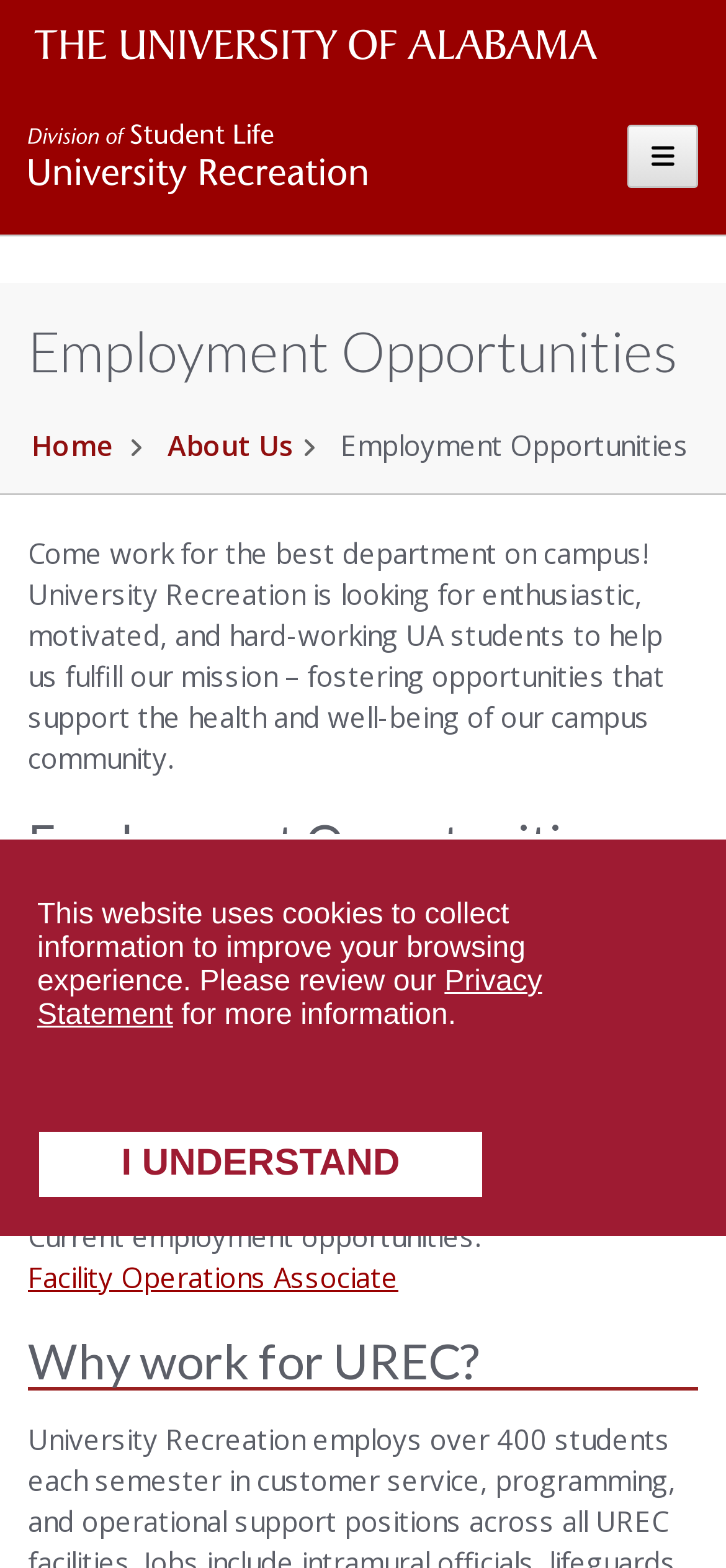Answer the following query concisely with a single word or phrase:
What type of job is currently available?

Facility Operations Associate